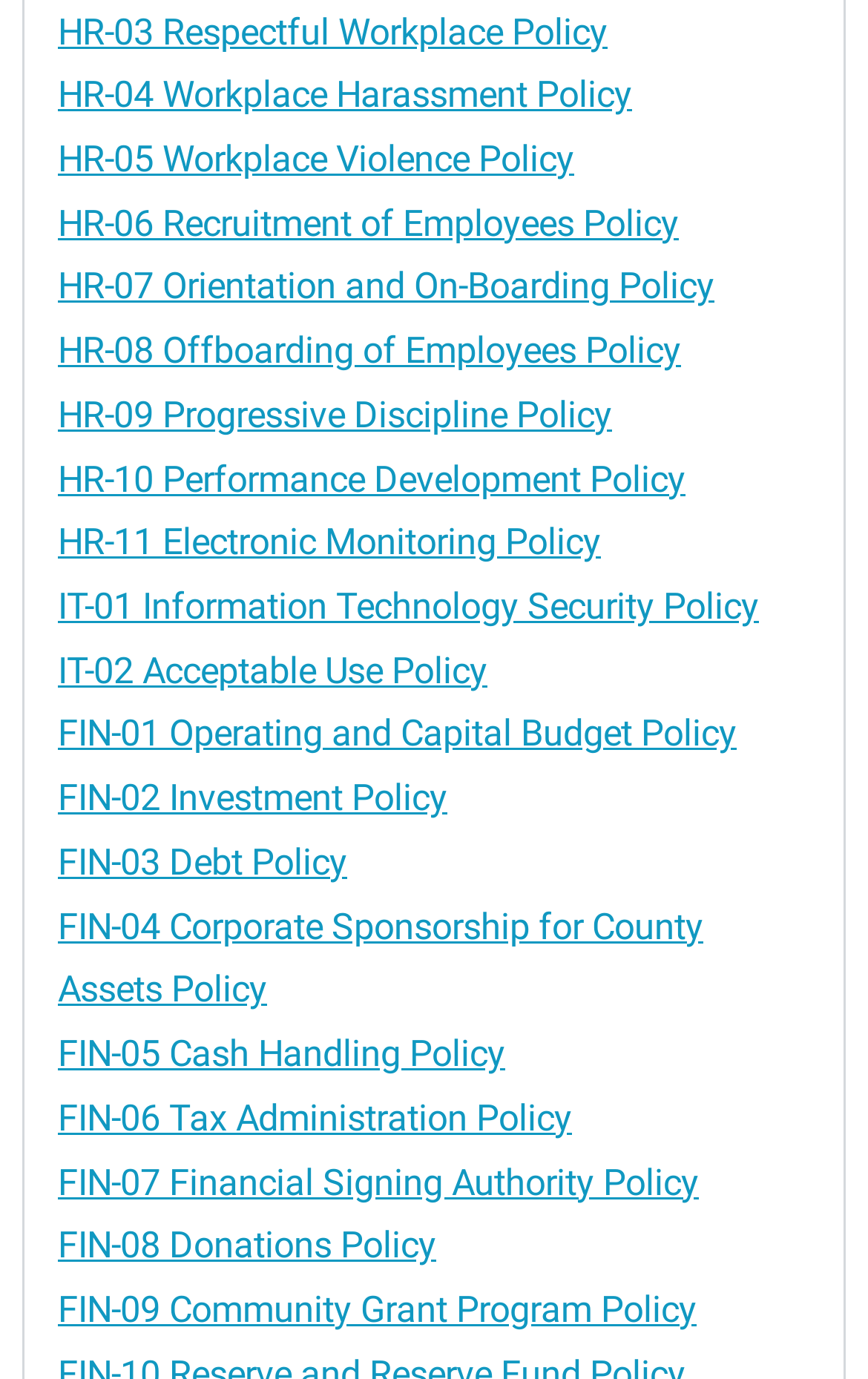Given the element description, predict the bounding box coordinates in the format (top-left x, top-left y, bottom-right x, bottom-right y), using floating point numbers between 0 and 1: HR-03 Respectful Workplace Policy

[0.067, 0.007, 0.7, 0.038]